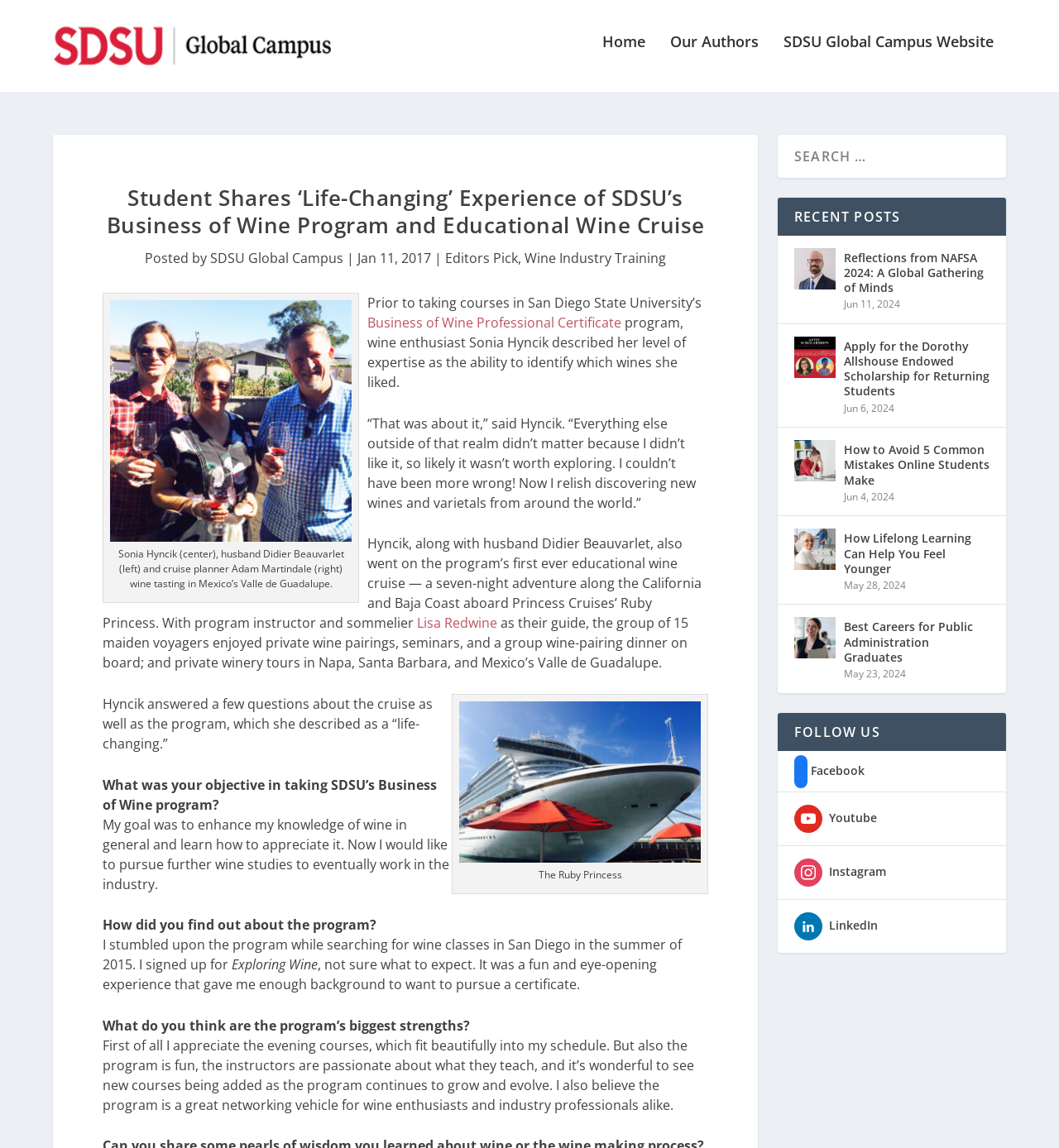Give a one-word or short phrase answer to the question: 
What is the name of the certificate program mentioned in the article?

Business of Wine Professional Certificate